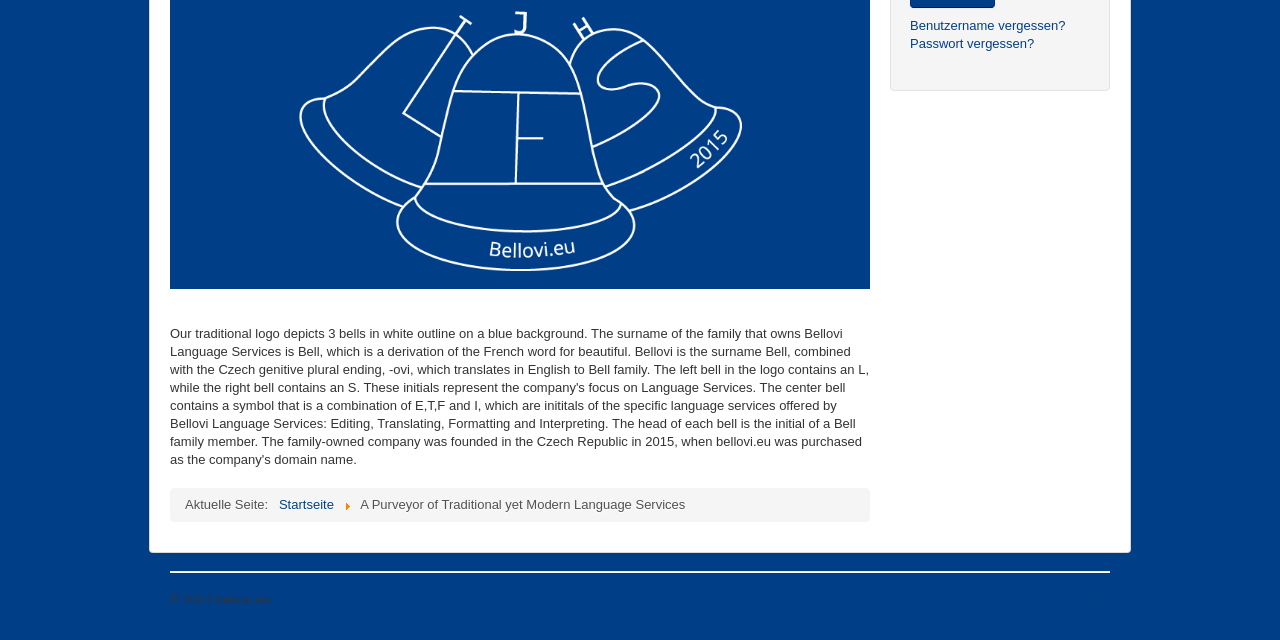Locate the bounding box of the UI element based on this description: "Nach oben". Provide four float numbers between 0 and 1 as [left, top, right, bottom].

[0.818, 0.925, 0.867, 0.948]